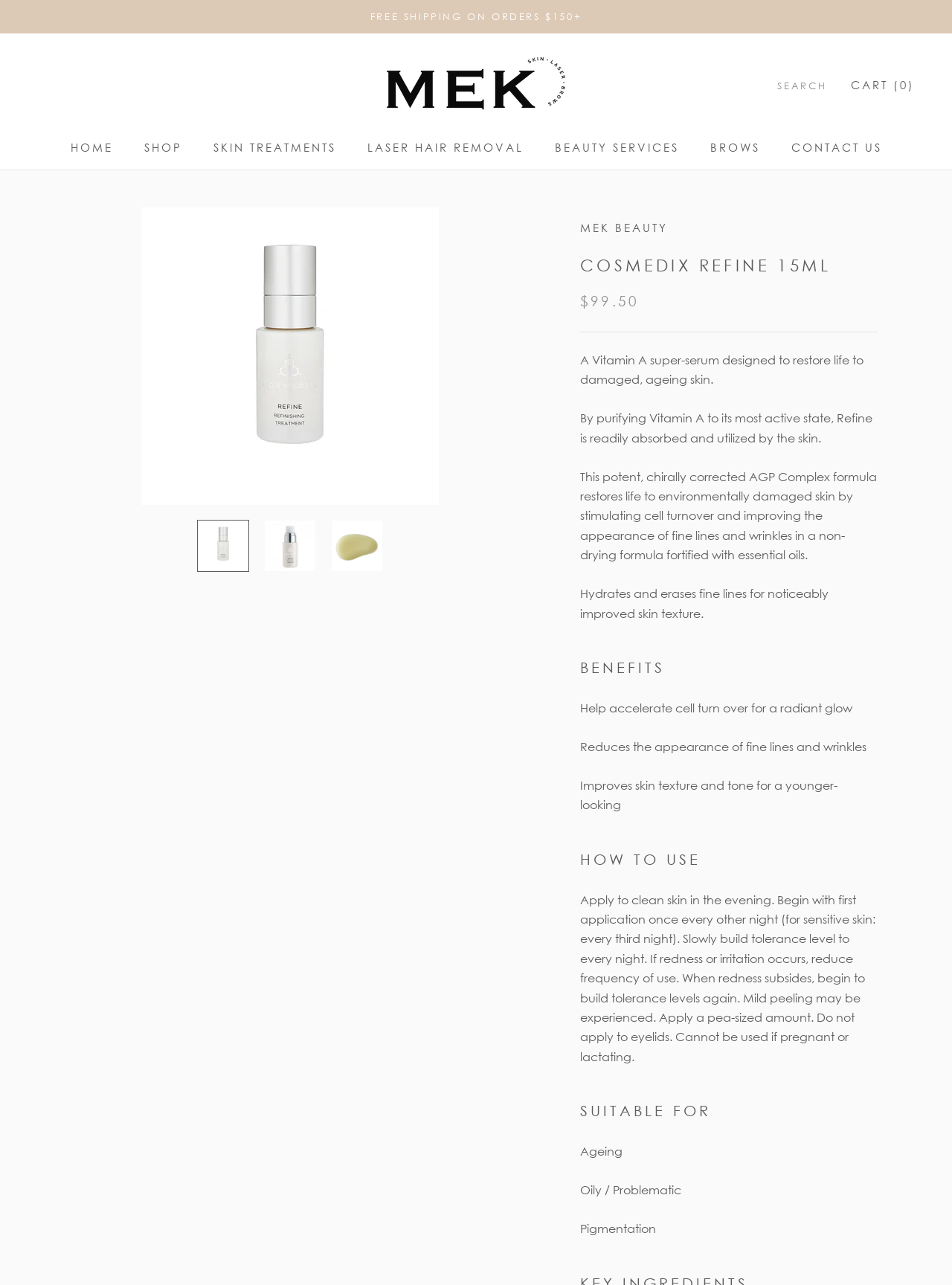Write an elaborate caption that captures the essence of the webpage.

This webpage is about a product called Cosmedix Refine 15ml, a Vitamin A super-serum designed to restore life to damaged, ageing skin. At the top of the page, there is a navigation menu with links to different sections of the website, including "HOME", "SHOP", "SKIN TREATMENTS", and "CONTACT US". Below the navigation menu, there is a logo of MEK Beauty Clinic, which is also a link.

On the left side of the page, there is a large image of the product, Cosmedix Refine 15ml, with two smaller images below it. The product name "Cosmedix Refine 15ml" is written in a large font above the images.

On the right side of the page, there is a section with the product description, which explains the benefits and features of the product. The description is divided into several sections, including "MEK BEAUTY", "COSMEDIX REFINE 15ML", "BENEFITS", "HOW TO USE", and "SUITABLE FOR". Each section has a heading in a larger font, followed by a paragraph of text that describes the product in detail.

There are also several images scattered throughout the page, including three small images near the top of the page, which appear to be decorative. The page also has a search bar and a cart icon at the top right corner, with a link to open the cart and view its contents.

Overall, the page is well-organized and easy to navigate, with clear headings and concise text that describes the product and its benefits.